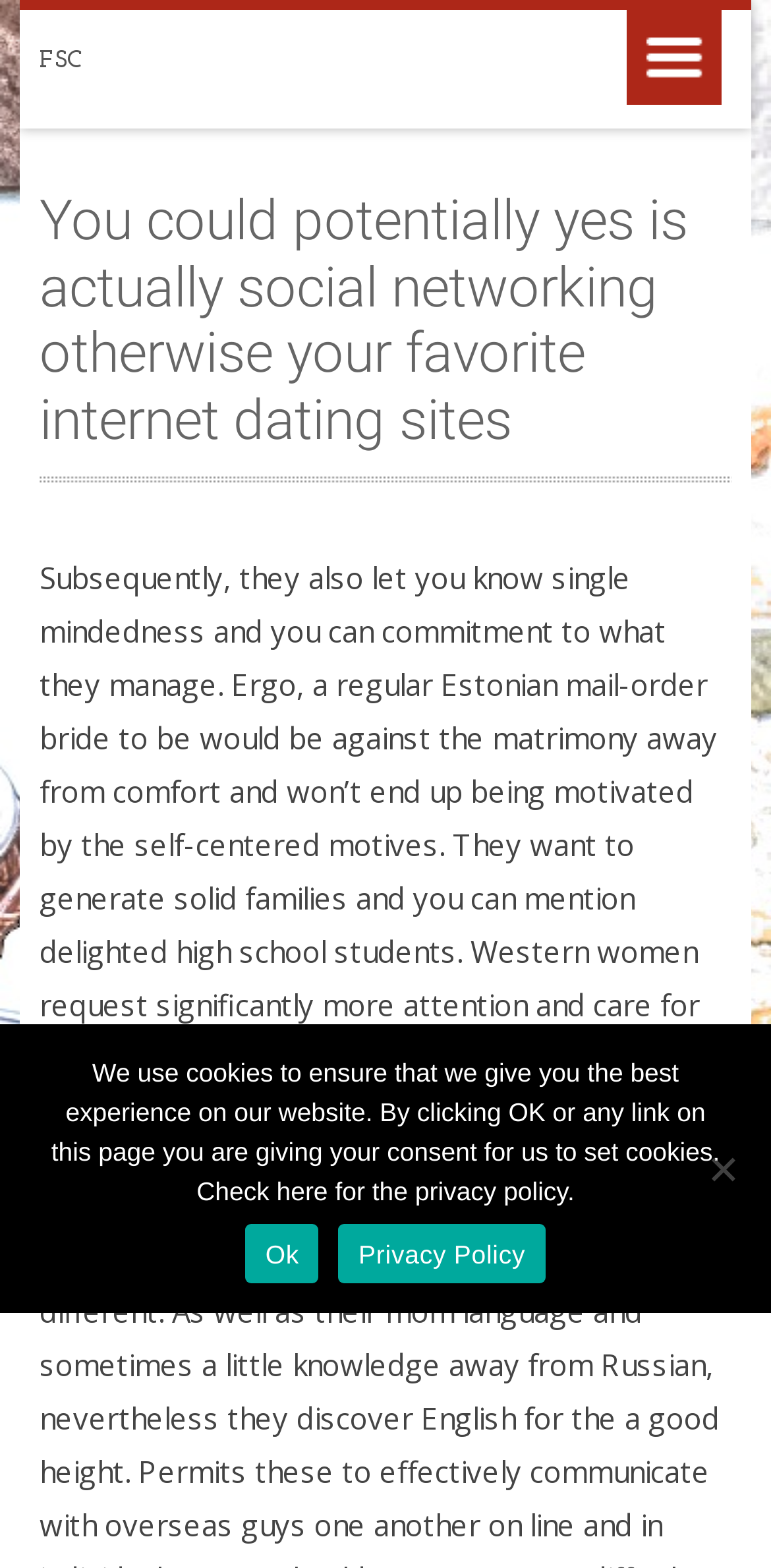Use a single word or phrase to answer the question: What is the purpose of the 'Menu' heading?

Navigation